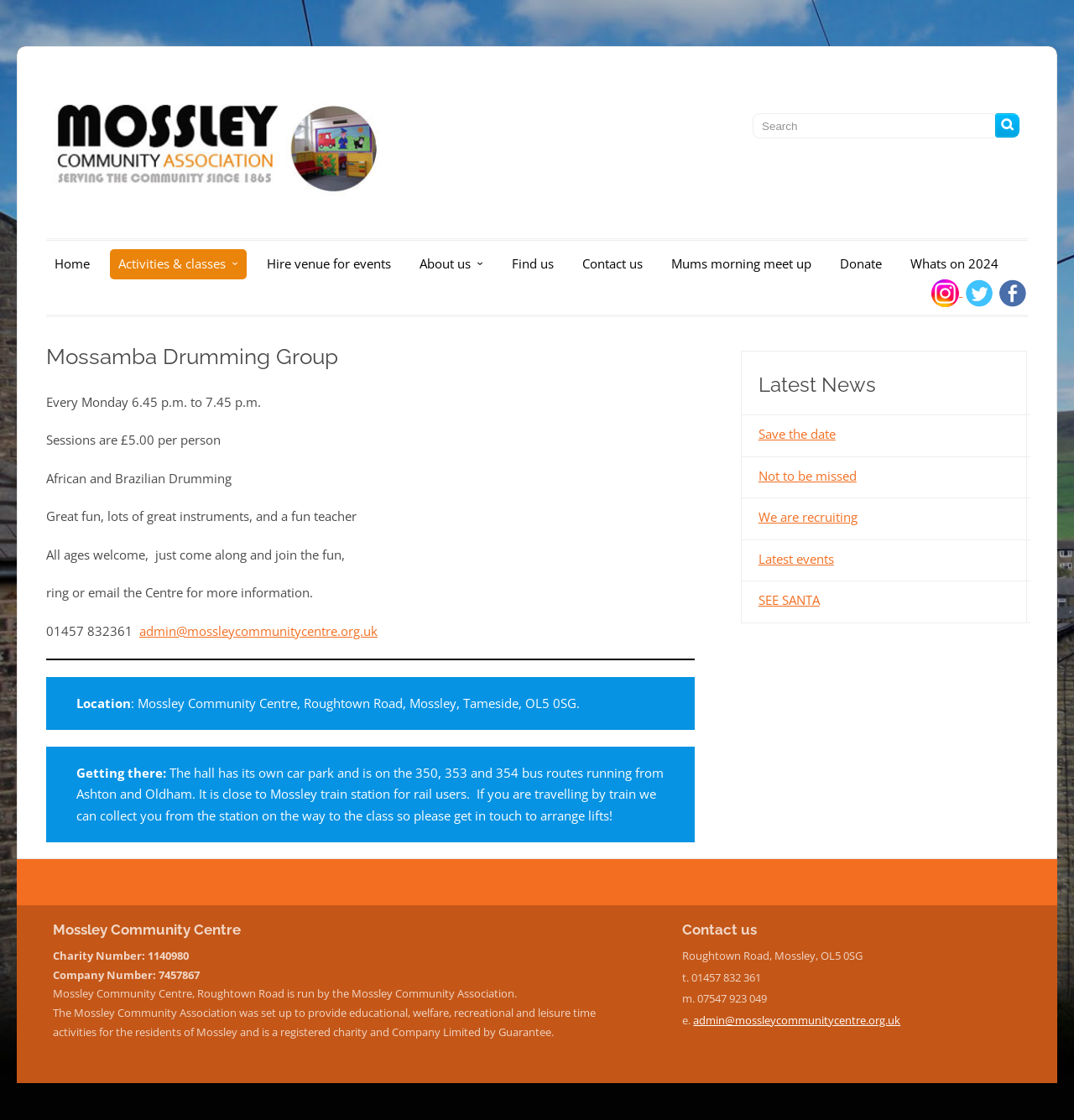Based on the image, give a detailed response to the question: What are the bus routes that stop near Mossley Community Centre?

The bus routes that stop near Mossley Community Centre can be found in the static text element on the webpage, which states 'The hall has its own car park and is on the 350, 353 and 354 bus routes running from Ashton and Oldham'.